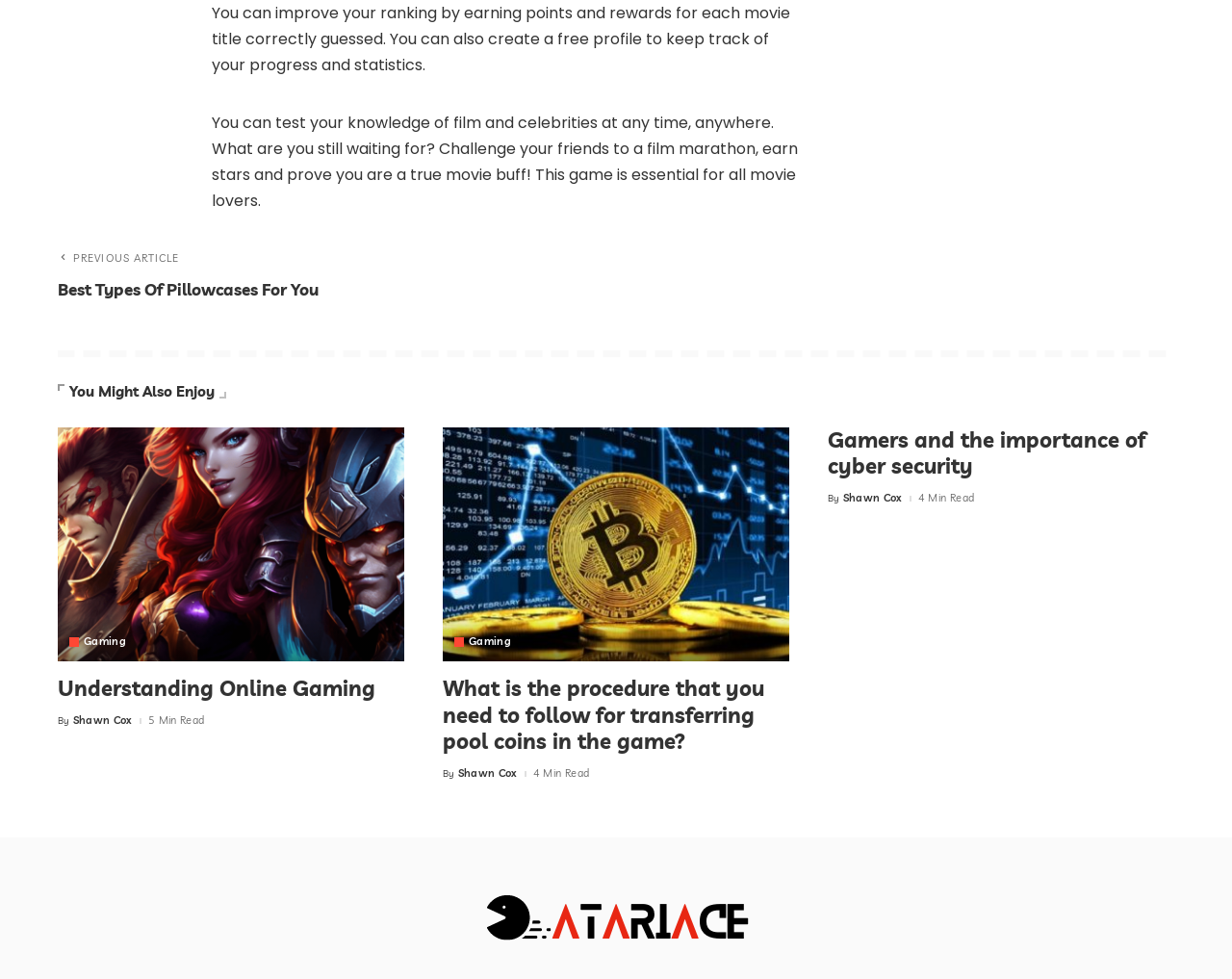Determine the bounding box of the UI component based on this description: "Understanding Online Gaming". The bounding box coordinates should be four float values between 0 and 1, i.e., [left, top, right, bottom].

[0.047, 0.689, 0.305, 0.717]